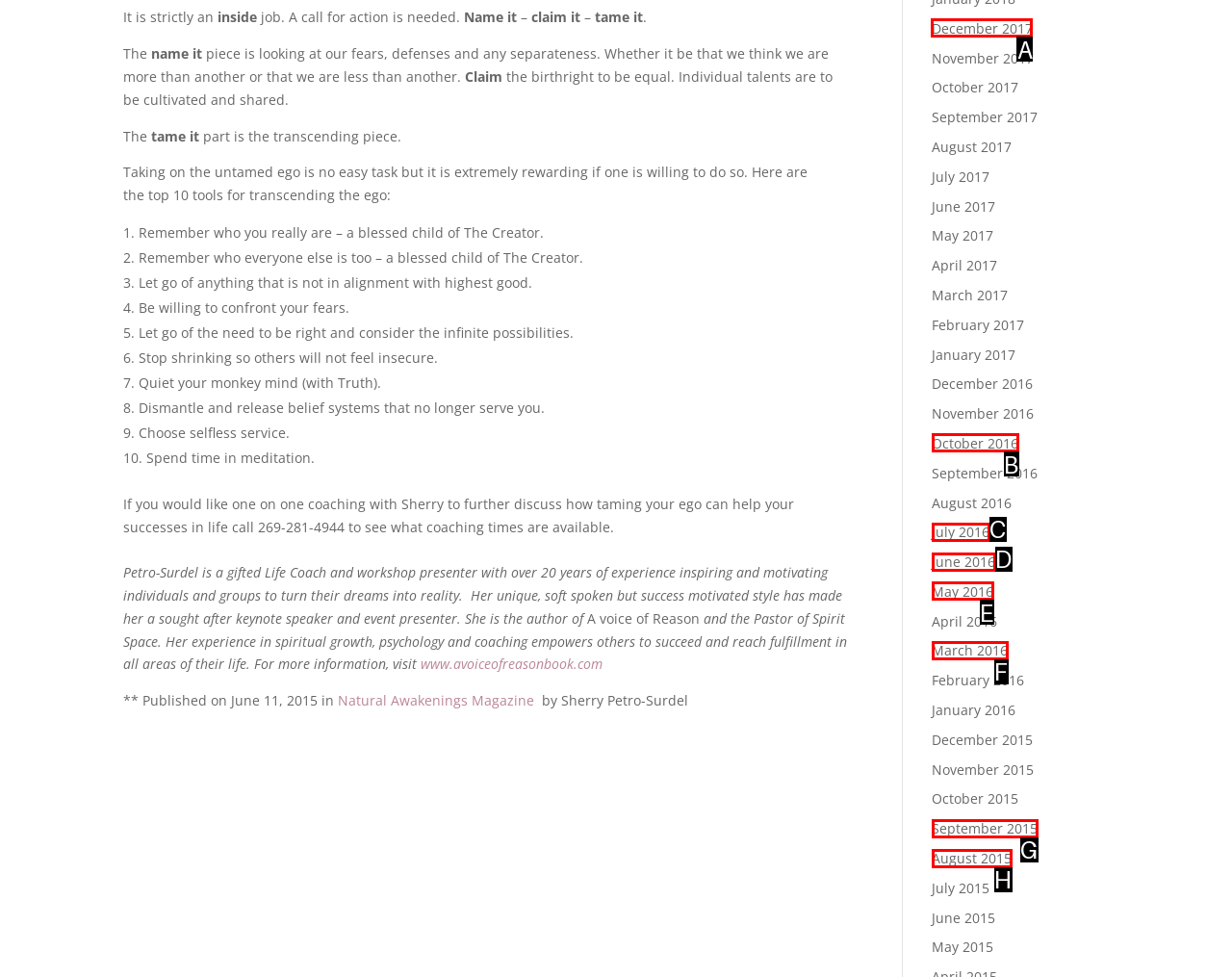Select the appropriate HTML element that needs to be clicked to finish the task: View the archives of December 2017
Reply with the letter of the chosen option.

A